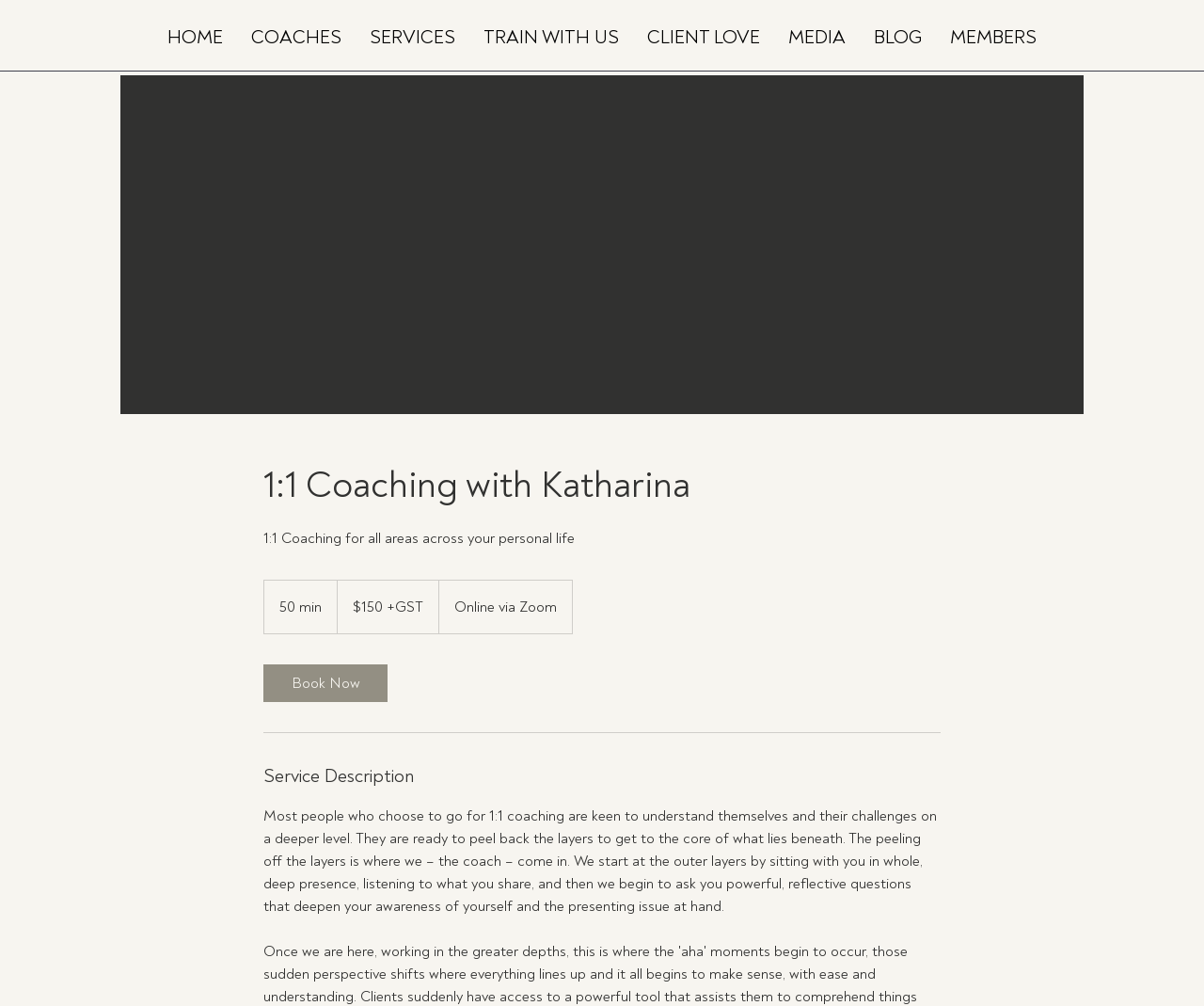Summarize the contents and layout of the webpage in detail.

The webpage is about 1:1 coaching with Katharina, specifically highlighting her coaching services. At the top, there is a navigation menu with 8 links: HOME, COACHES, SERVICES, TRAIN WITH US, CLIENT LOVE, MEDIA, BLOG, and MEMBERS. 

Below the navigation menu, there is a header section that takes up most of the top half of the page. It features a heading that reads "1:1 Coaching with Katharina" and a subheading that explains the coaching is for all areas across personal life. 

To the right of the heading, there are three short paragraphs of text. The first one mentions the duration of the coaching session, which is 50 minutes. The second one lists the price, $150 plus GST. The third one specifies that the coaching is conducted online via Zoom.

Below these paragraphs, there is a "Book Now" link, allowing users to schedule a coaching session. A horizontal separator line follows, separating the booking information from the service description section. 

The service description section is headed by a "Service Description" heading, which is located at the bottom half of the page.